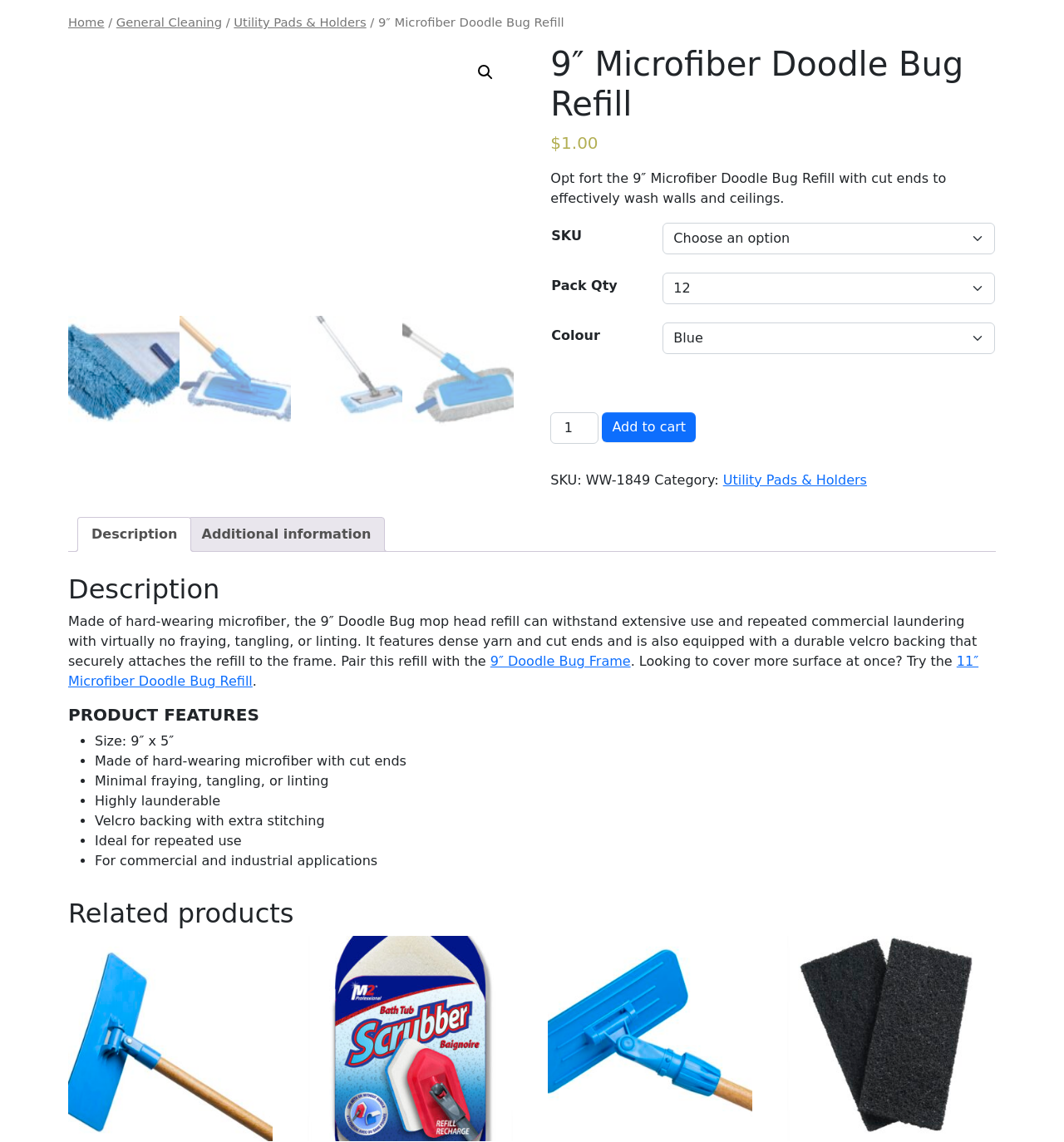Determine the bounding box for the HTML element described here: "Shopping". The coordinates should be given as [left, top, right, bottom] with each number being a float between 0 and 1.

None